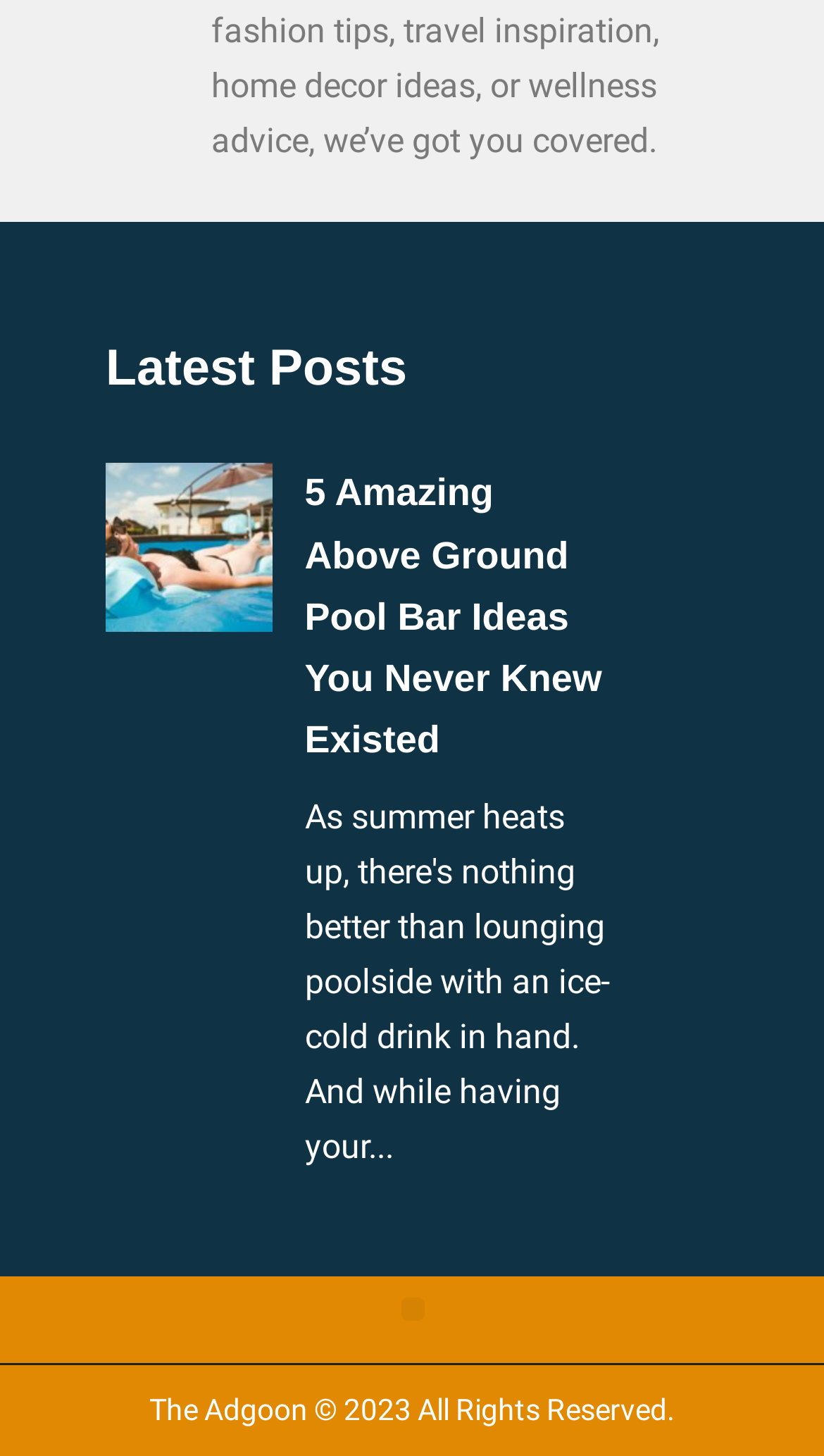Please determine the bounding box coordinates of the clickable area required to carry out the following instruction: "Toggle the menu". The coordinates must be four float numbers between 0 and 1, represented as [left, top, right, bottom].

[0.486, 0.892, 0.514, 0.908]